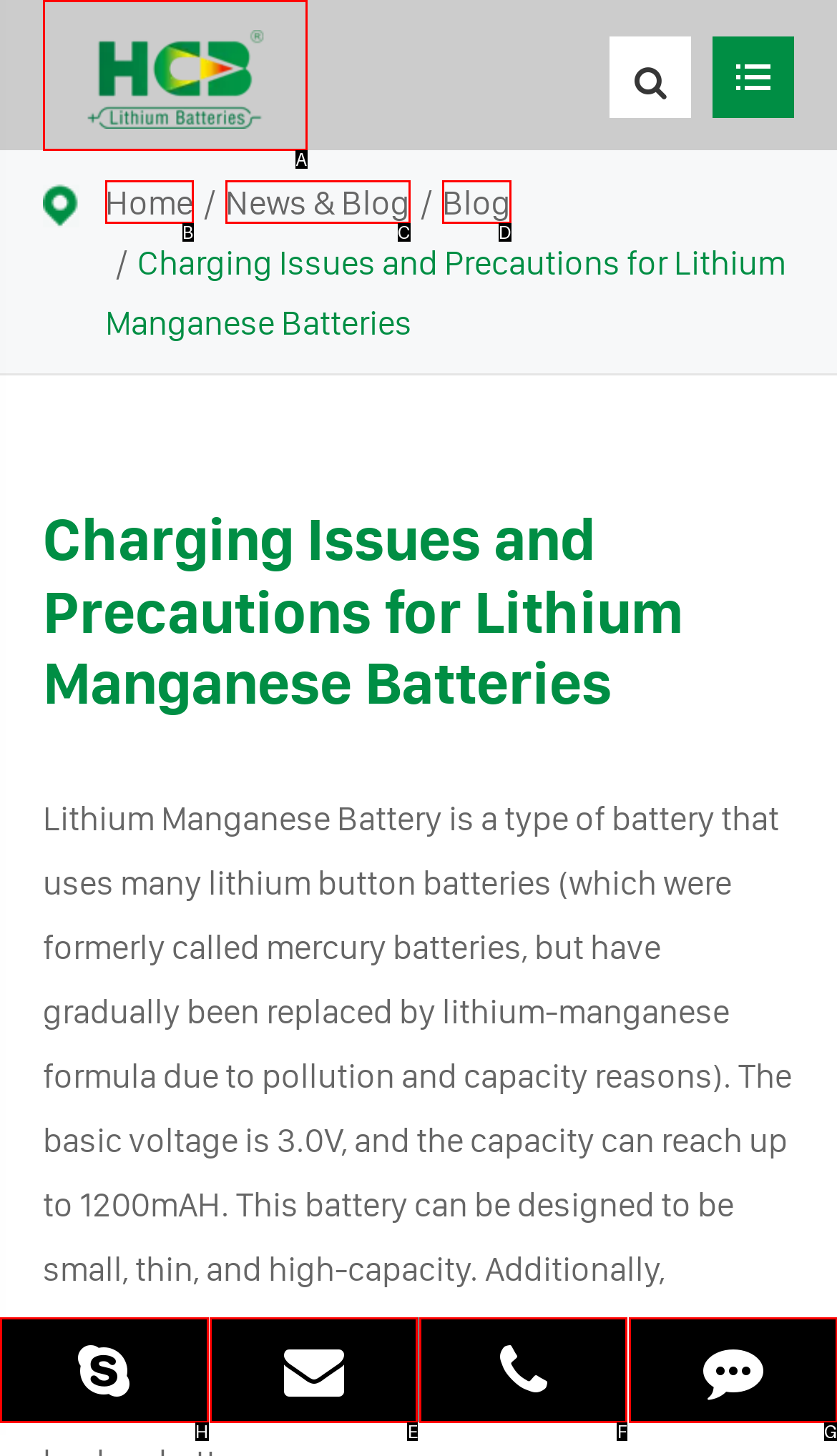Tell me which one HTML element I should click to complete the following instruction: contact via skype
Answer with the option's letter from the given choices directly.

H